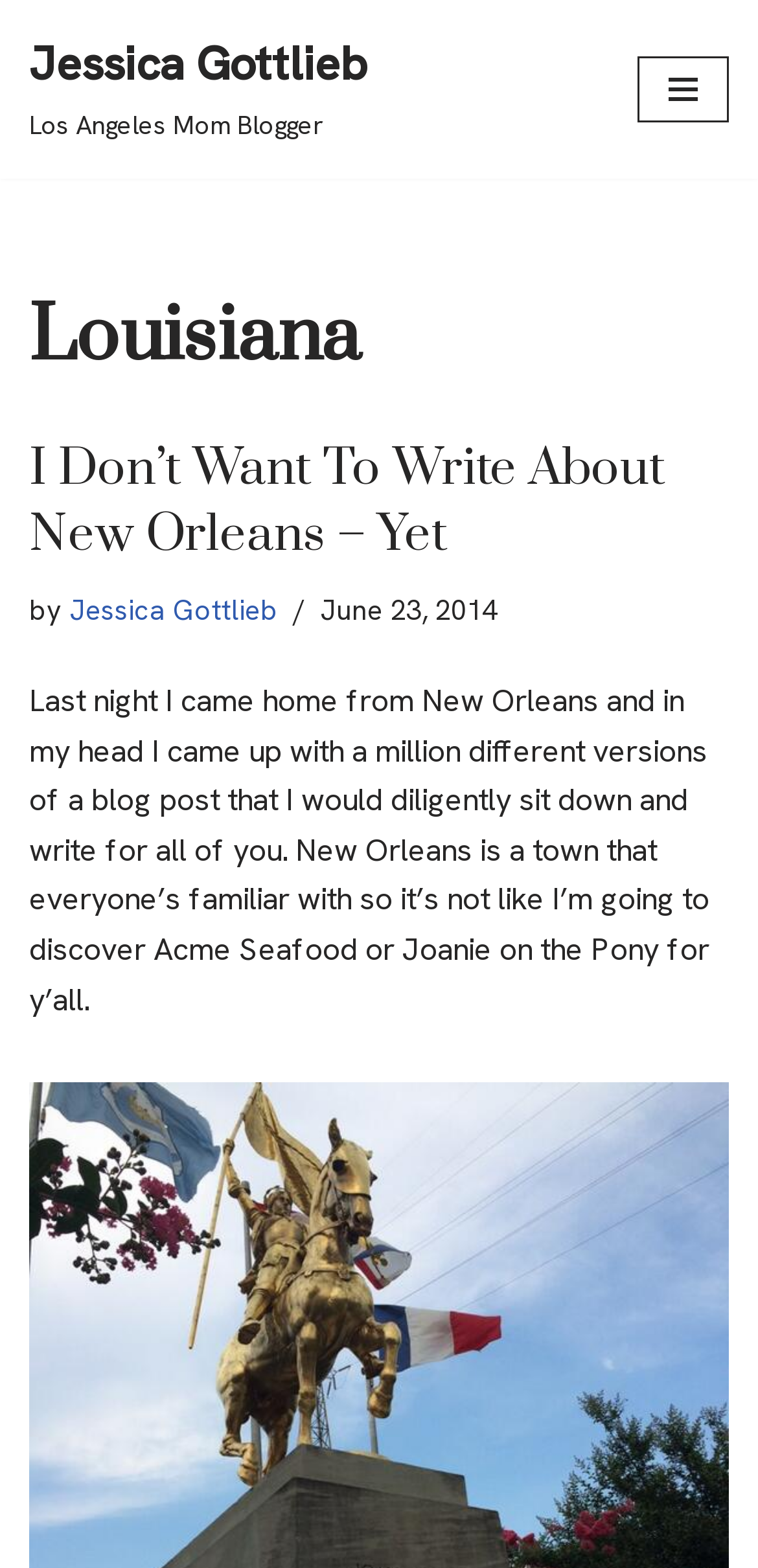Determine the bounding box coordinates for the UI element matching this description: "Skip to content".

[0.0, 0.04, 0.077, 0.064]